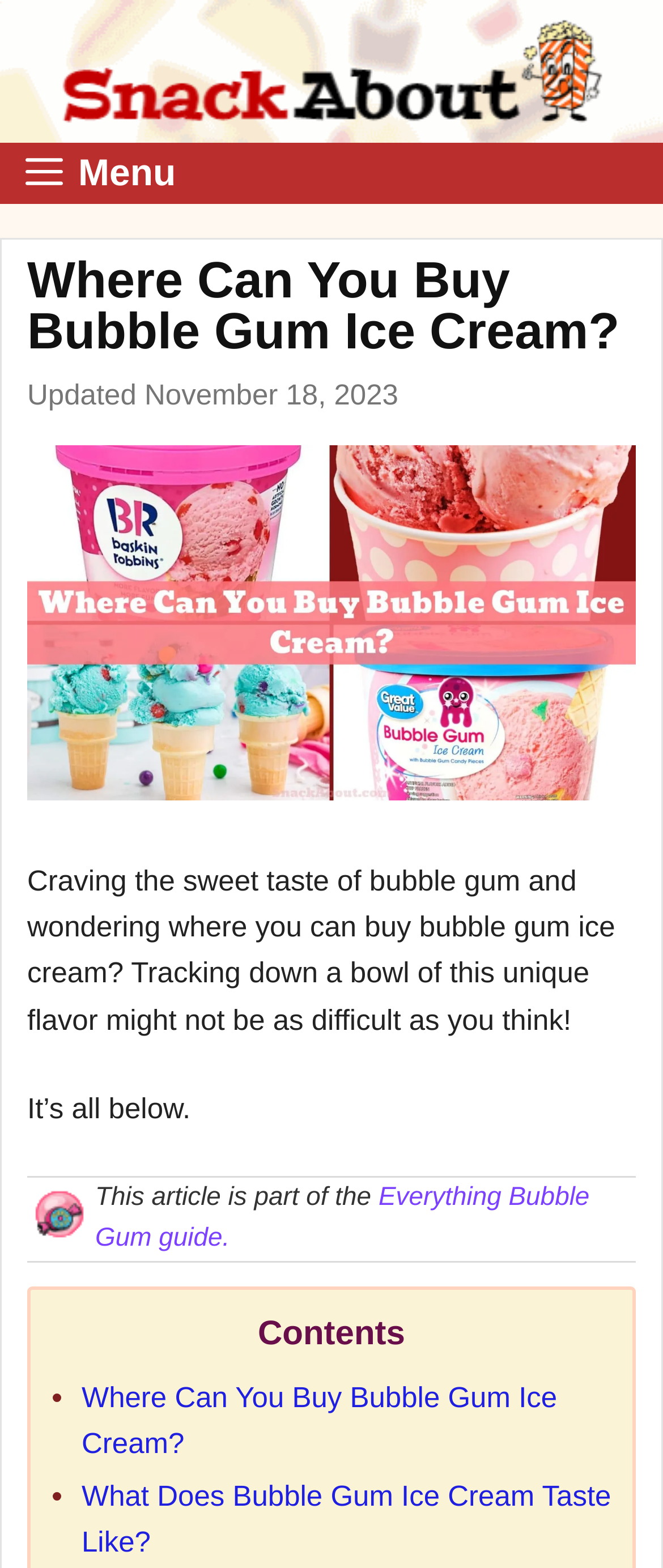Determine the title of the webpage and give its text content.

Where Can You Buy Bubble Gum Ice Cream?